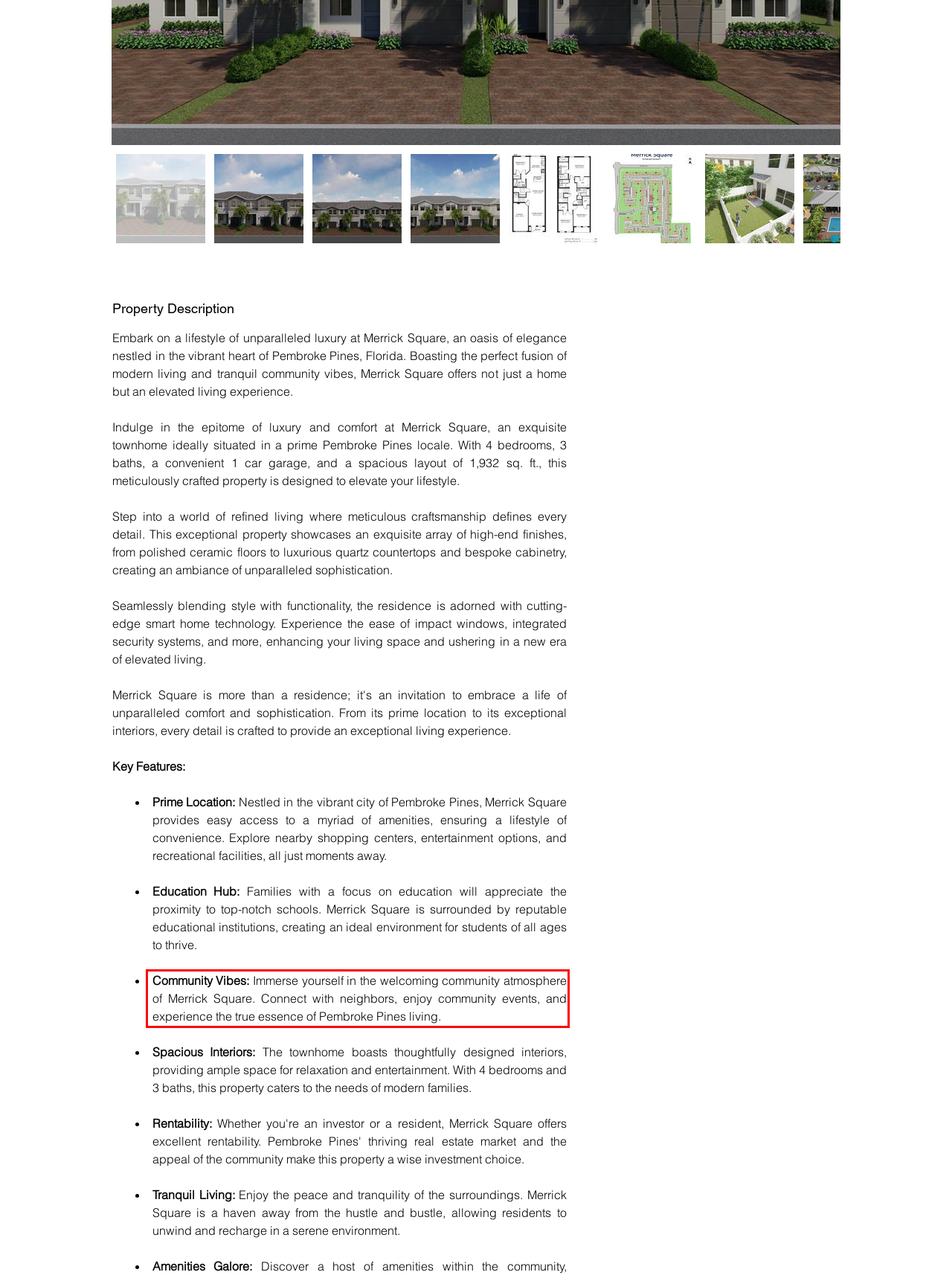Review the screenshot of the webpage and recognize the text inside the red rectangle bounding box. Provide the extracted text content.

Community Vibes: Immerse yourself in the welcoming community atmosphere of Merrick Square. Connect with neighbors, enjoy community events, and experience the true essence of Pembroke Pines living.